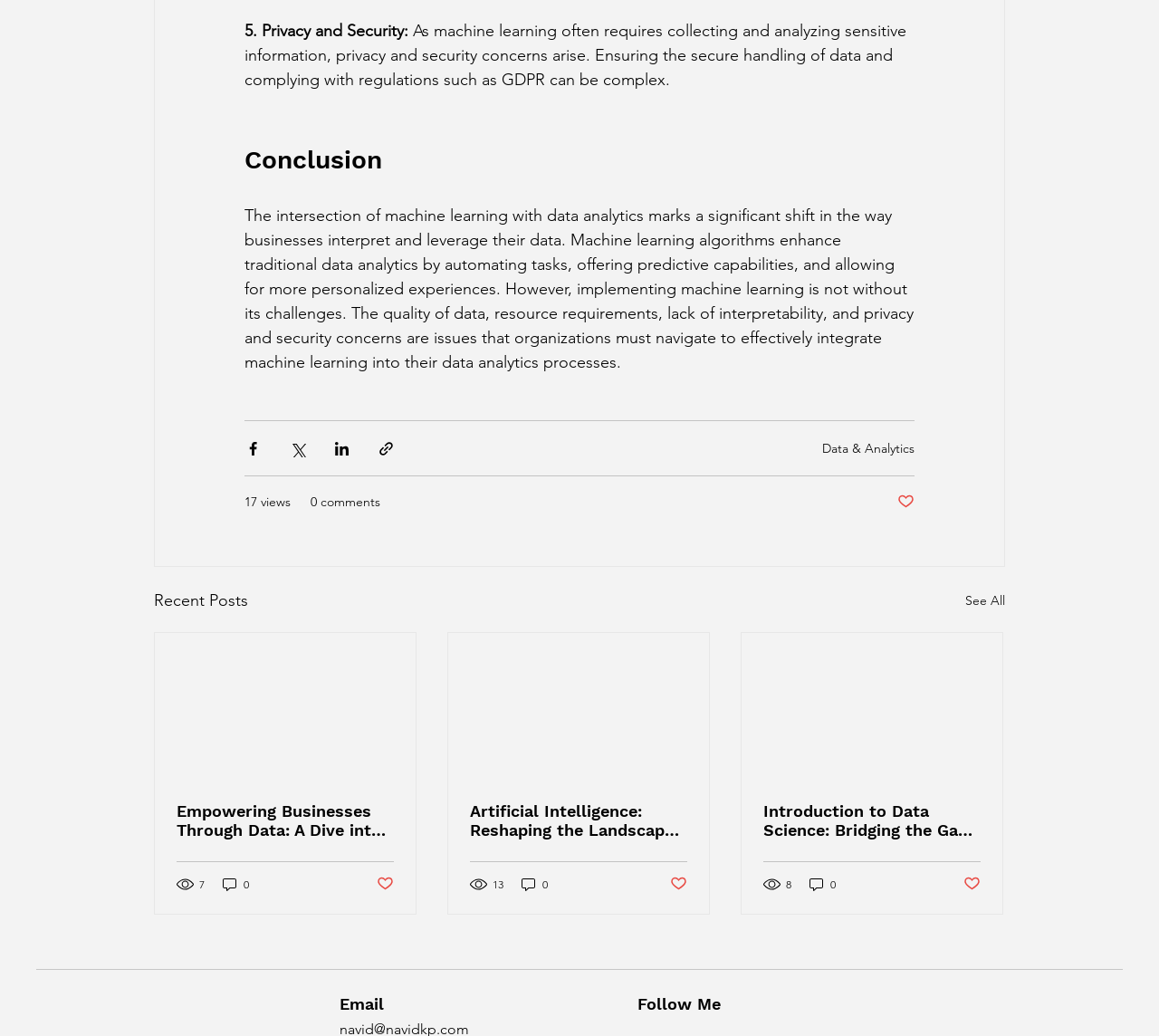What is the title of the first article?
From the screenshot, supply a one-word or short-phrase answer.

Empowering Businesses Through Data